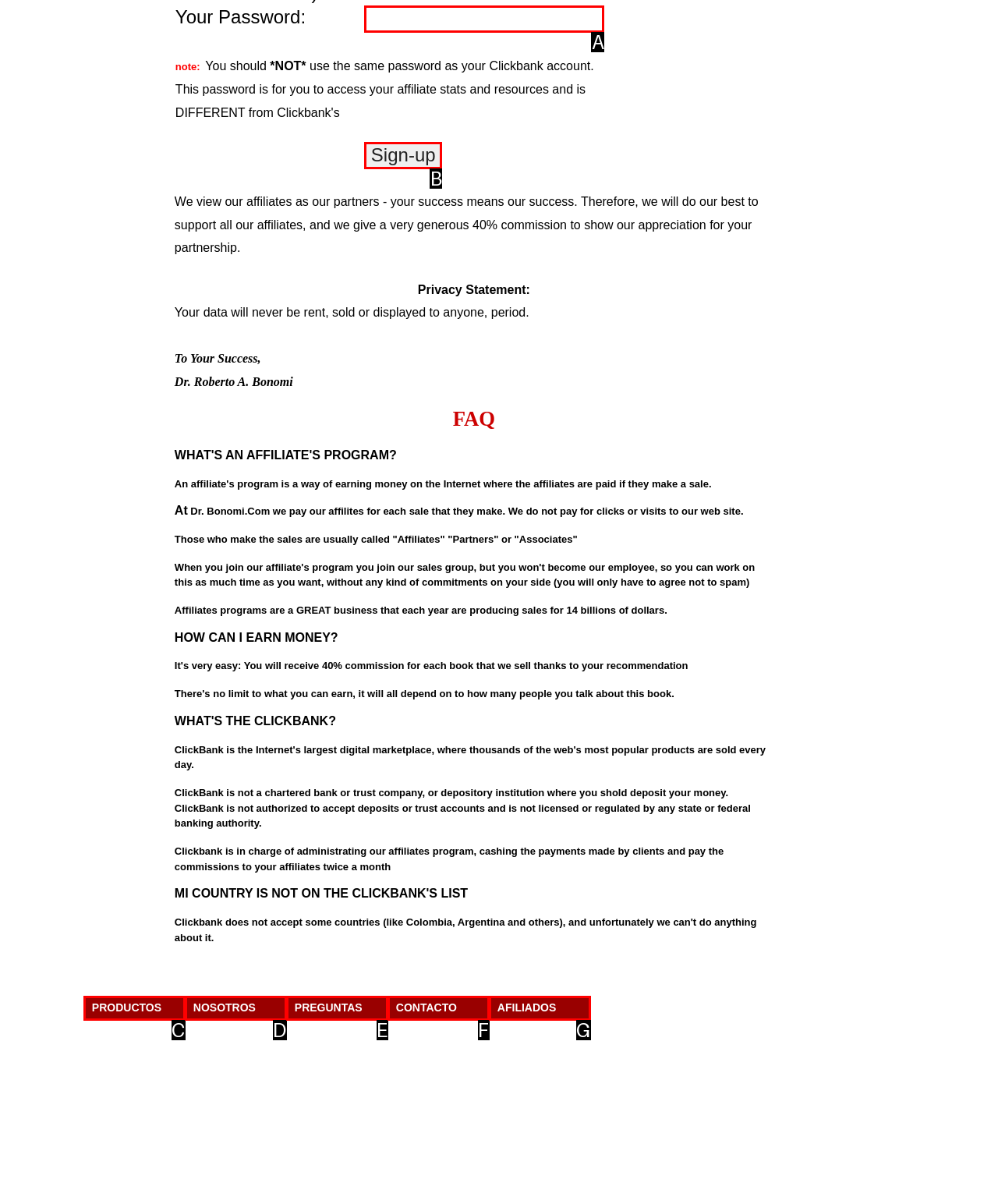Identify the option that corresponds to the given description: PREGUNTAS. Reply with the letter of the chosen option directly.

E